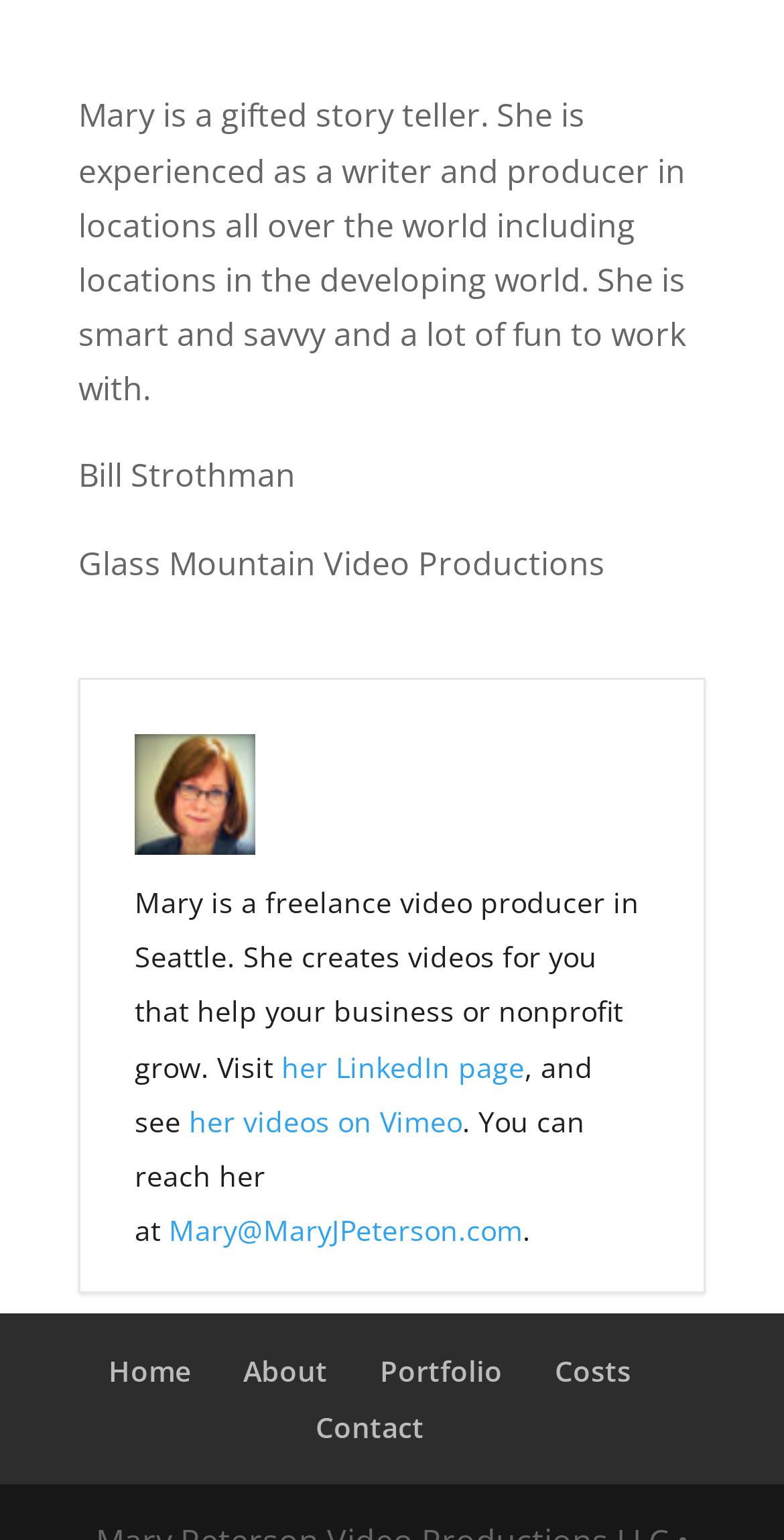Using the provided element description "About", determine the bounding box coordinates of the UI element.

[0.31, 0.878, 0.418, 0.903]